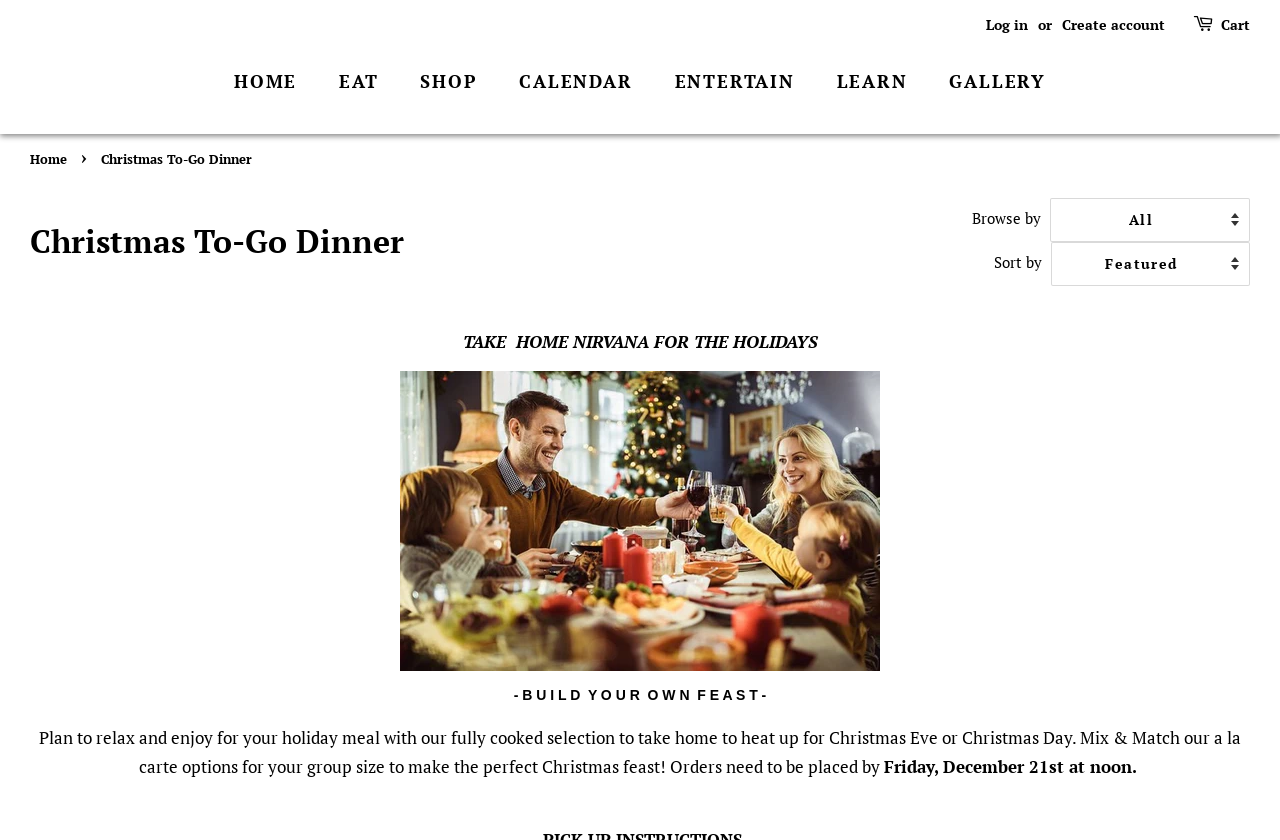What is the theme of the webpage?
From the screenshot, provide a brief answer in one word or phrase.

Christmas